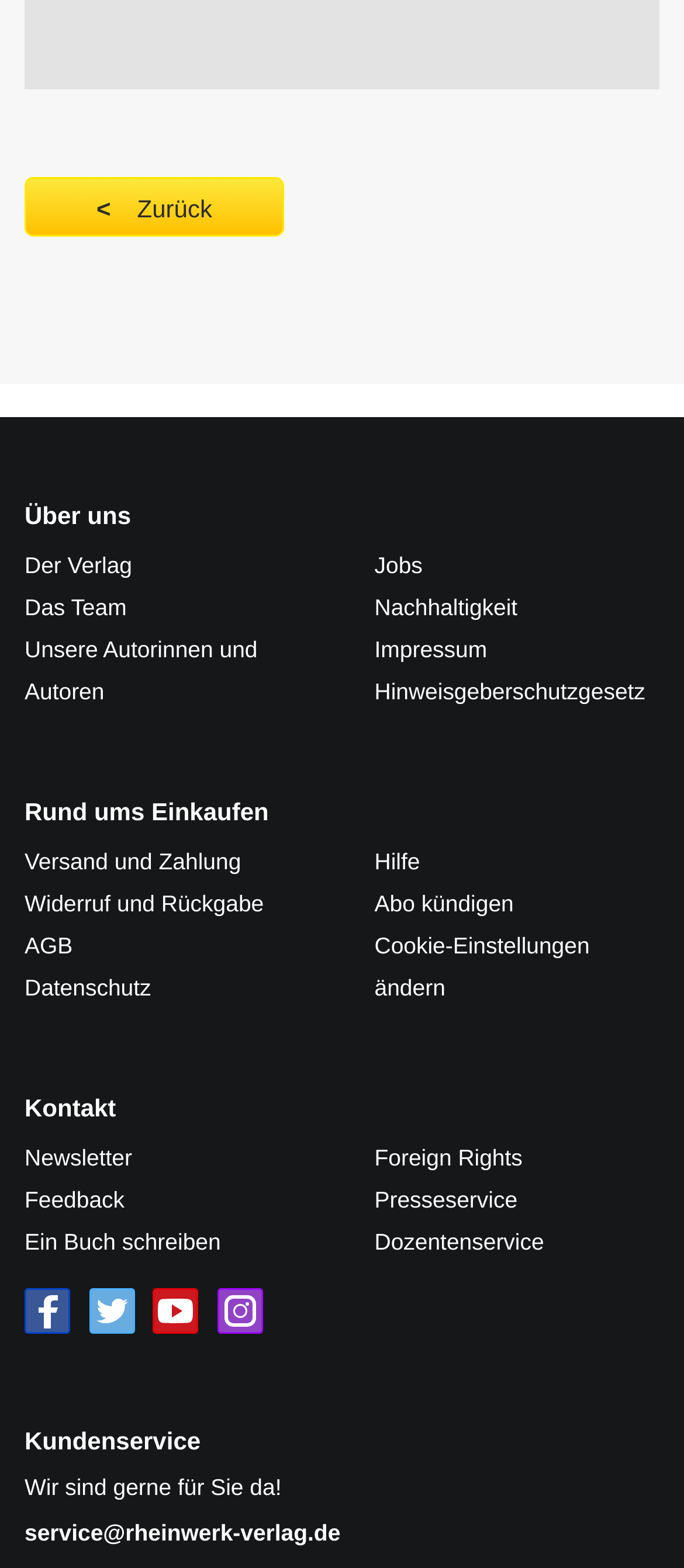What is the purpose of the 'Kundenservice' section?
Look at the image and answer the question using a single word or phrase.

Customer Service